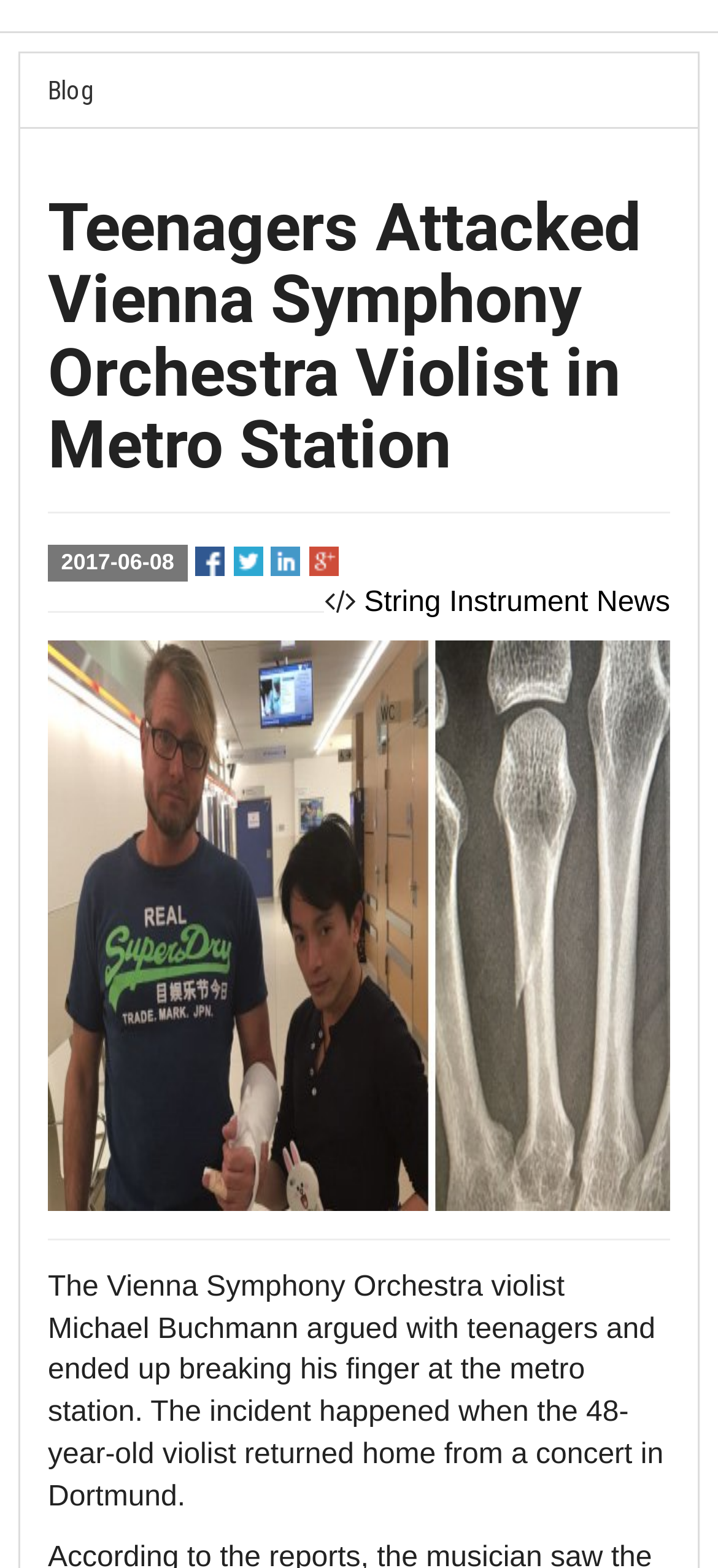Provide the bounding box coordinates of the HTML element described by the text: "​". The coordinates should be in the format [left, top, right, bottom] with values between 0 and 1.

None